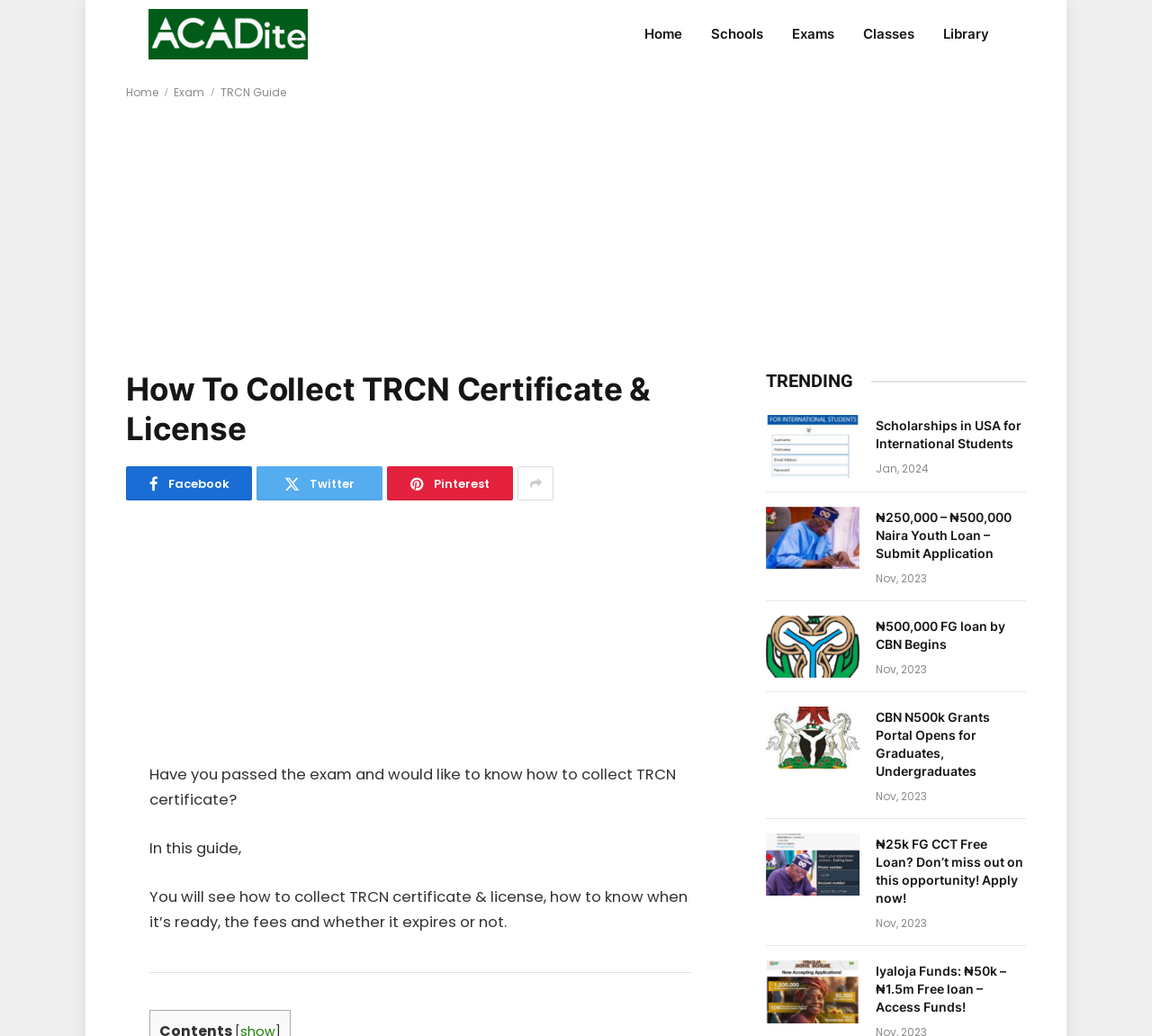Determine the bounding box coordinates of the region I should click to achieve the following instruction: "Click on the 'Facebook' link". Ensure the bounding box coordinates are four float numbers between 0 and 1, i.e., [left, top, right, bottom].

[0.109, 0.45, 0.219, 0.483]